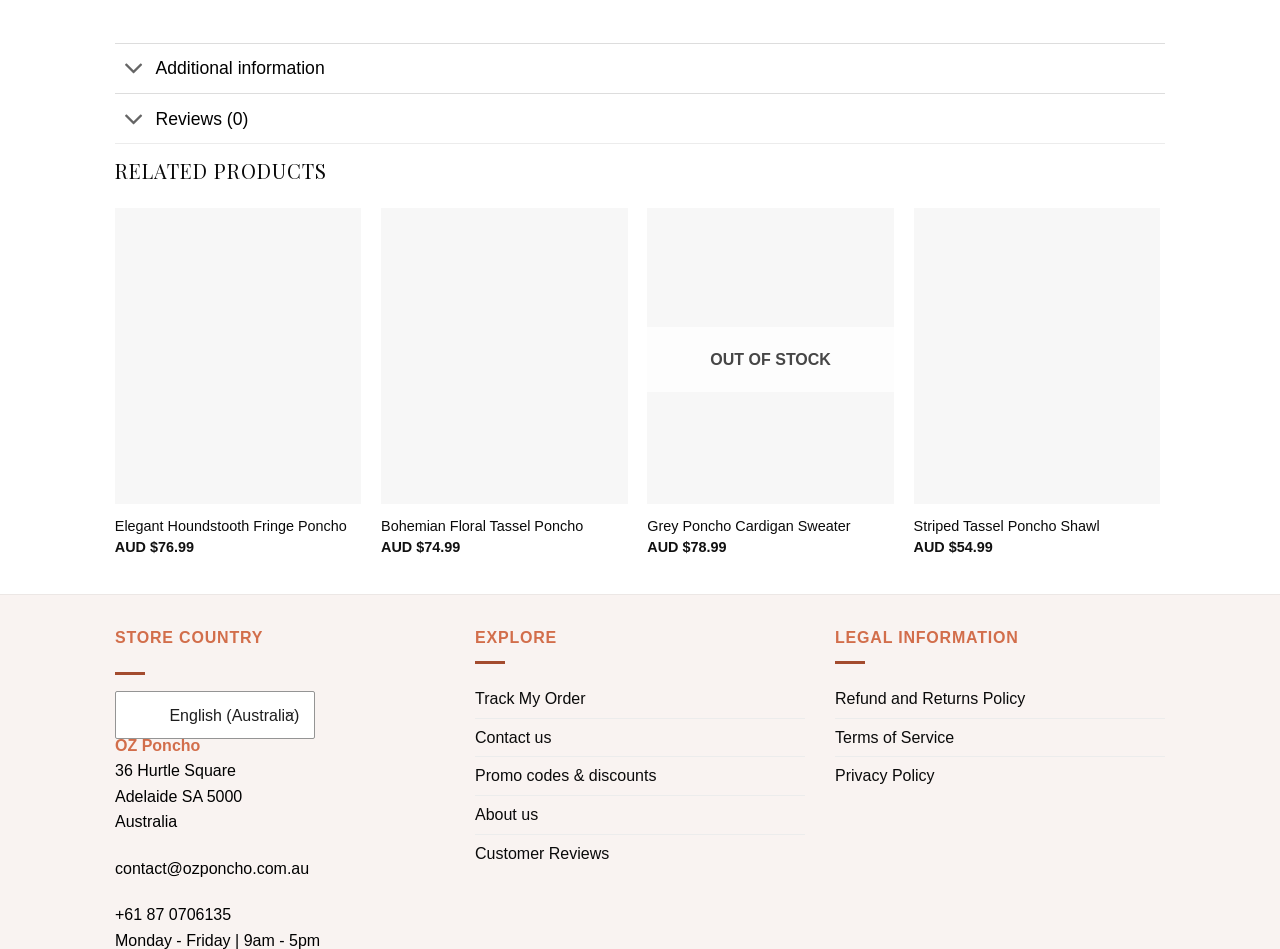Locate the bounding box coordinates of the area where you should click to accomplish the instruction: "Toggle the menu".

None